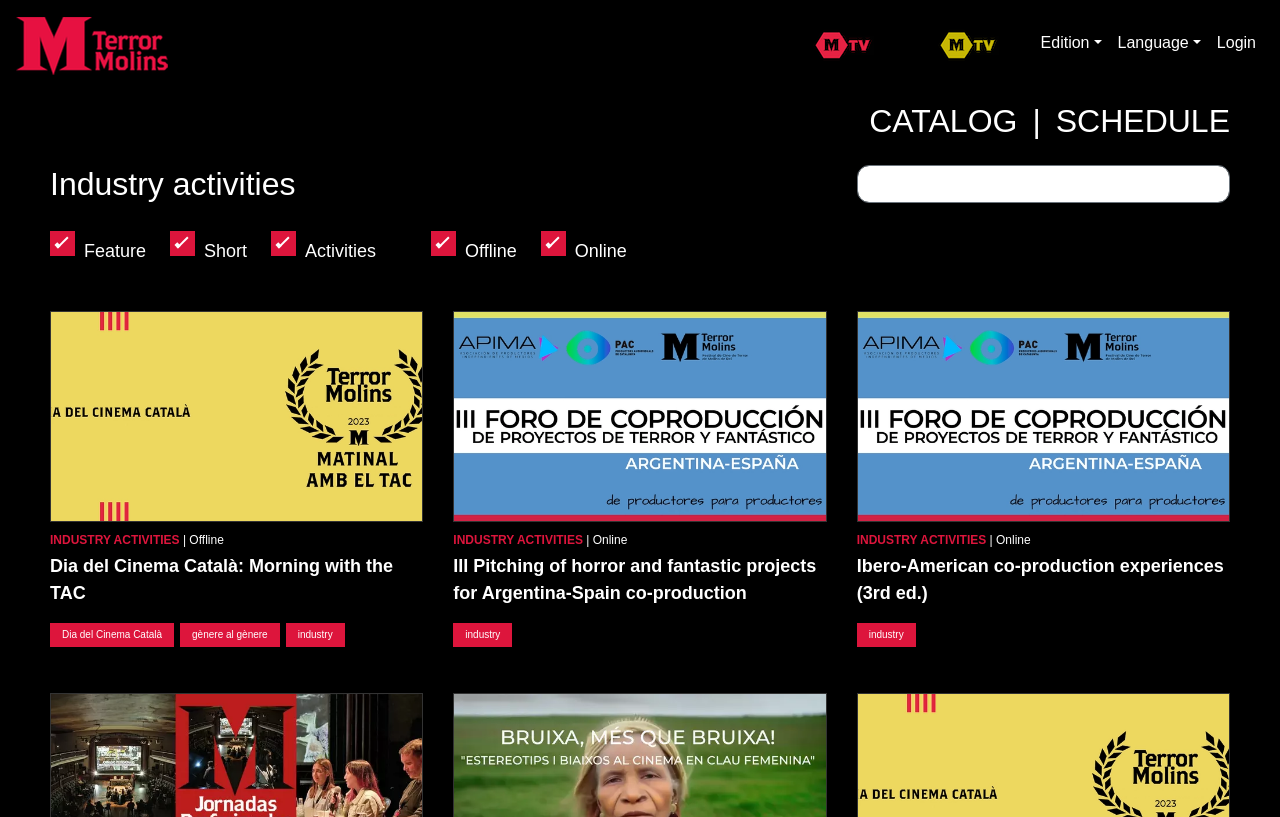Determine the bounding box coordinates of the clickable element to achieve the following action: 'Explore the catalog'. Provide the coordinates as four float values between 0 and 1, formatted as [left, top, right, bottom].

[0.679, 0.126, 0.795, 0.17]